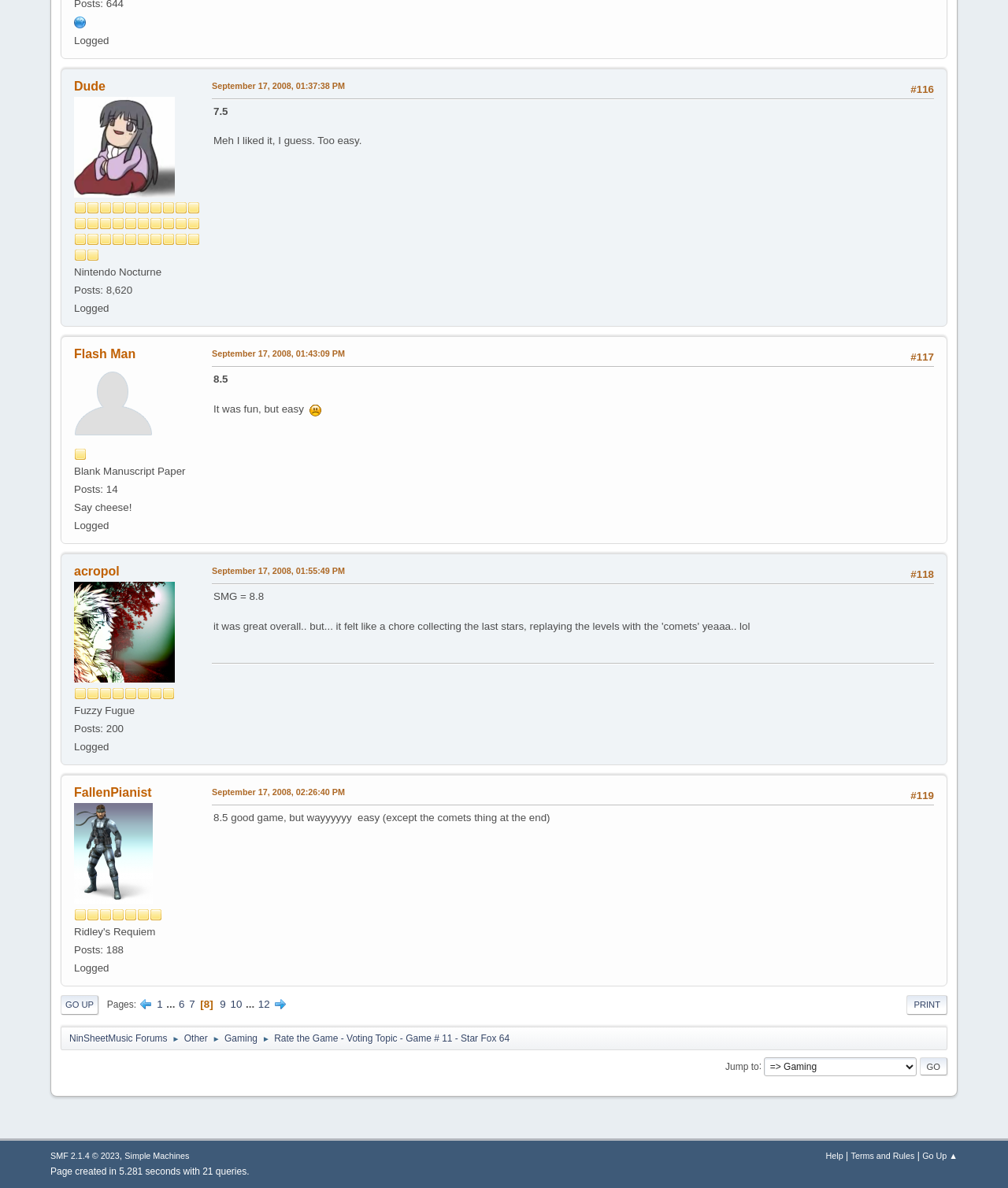What is the rating given by Flash Man?
Using the information from the image, give a concise answer in one word or a short phrase.

7.5